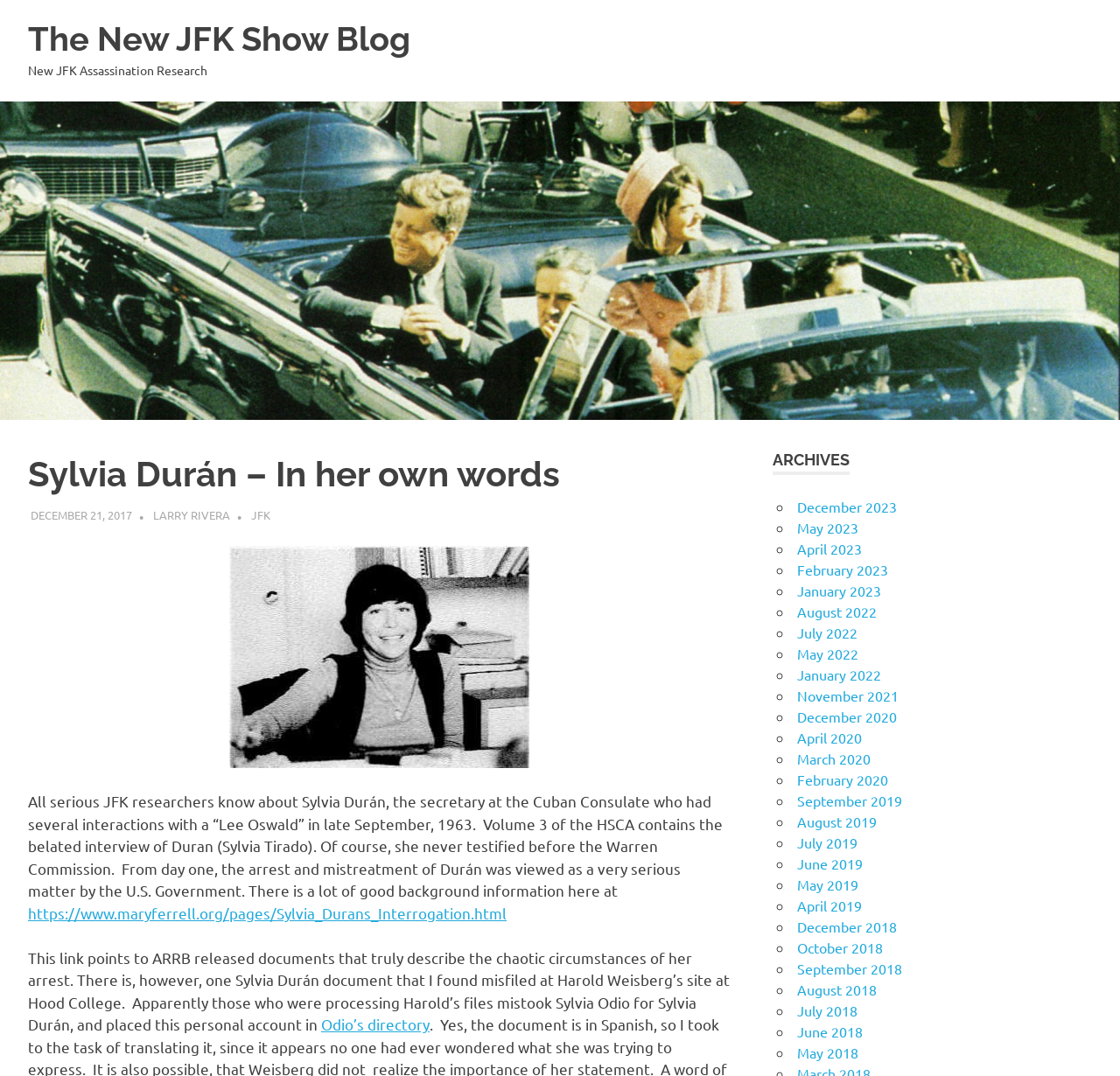Determine the bounding box coordinates of the element's region needed to click to follow the instruction: "read about the author". Provide these coordinates as four float numbers between 0 and 1, formatted as [left, top, right, bottom].

None